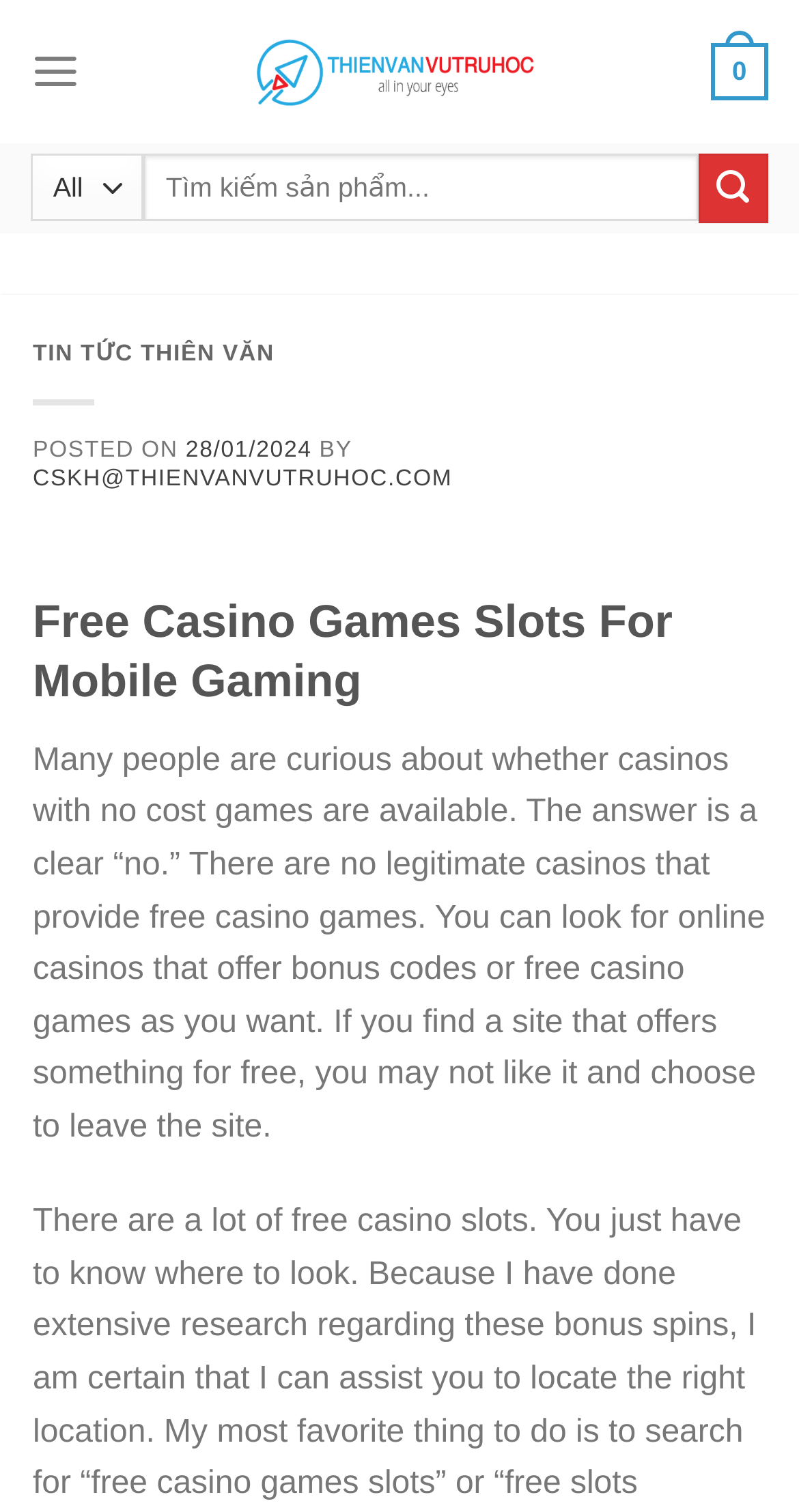Determine the bounding box coordinates of the target area to click to execute the following instruction: "Open the menu."

[0.038, 0.014, 0.101, 0.081]